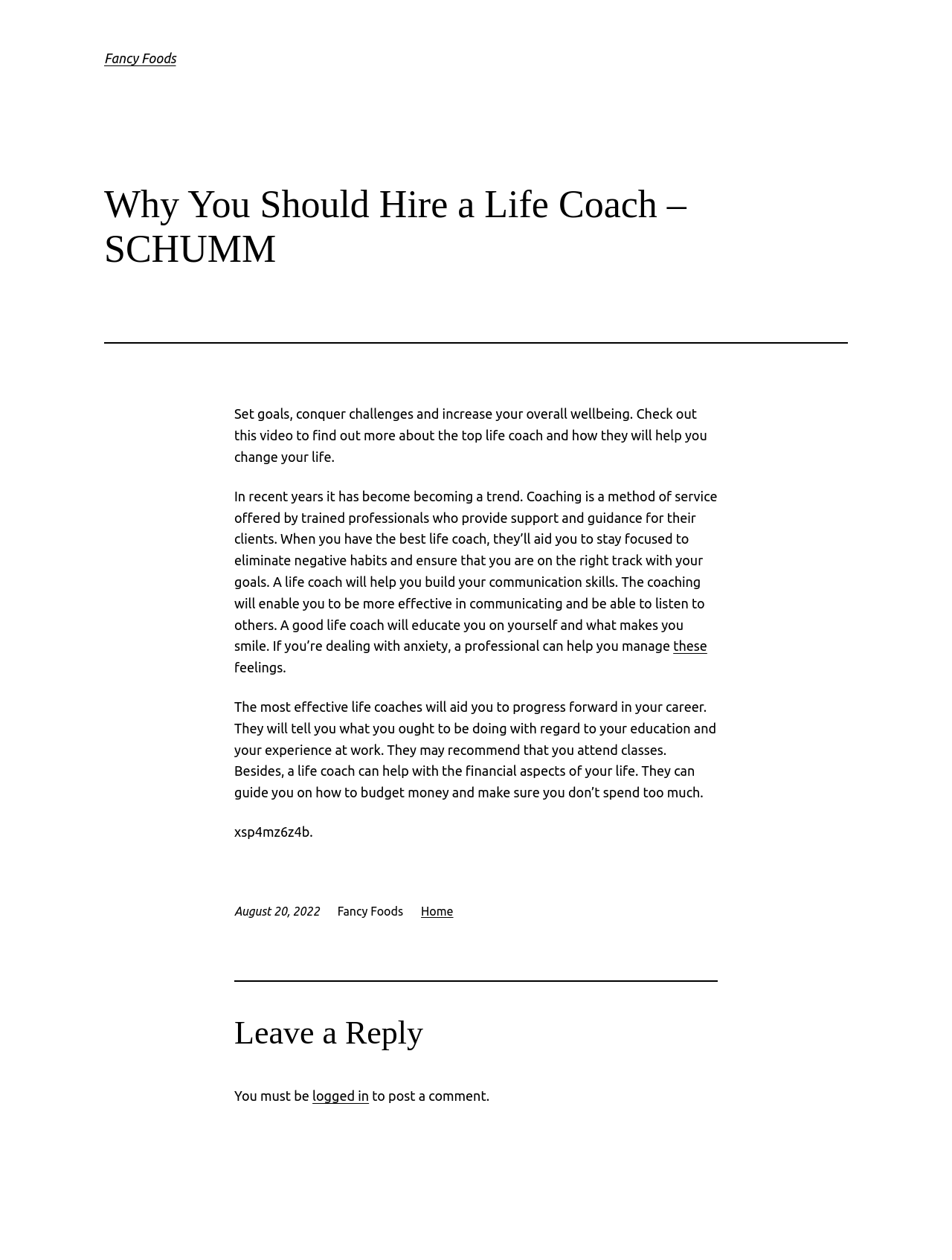Give a one-word or one-phrase response to the question:
What is the date of the article?

August 20, 2022